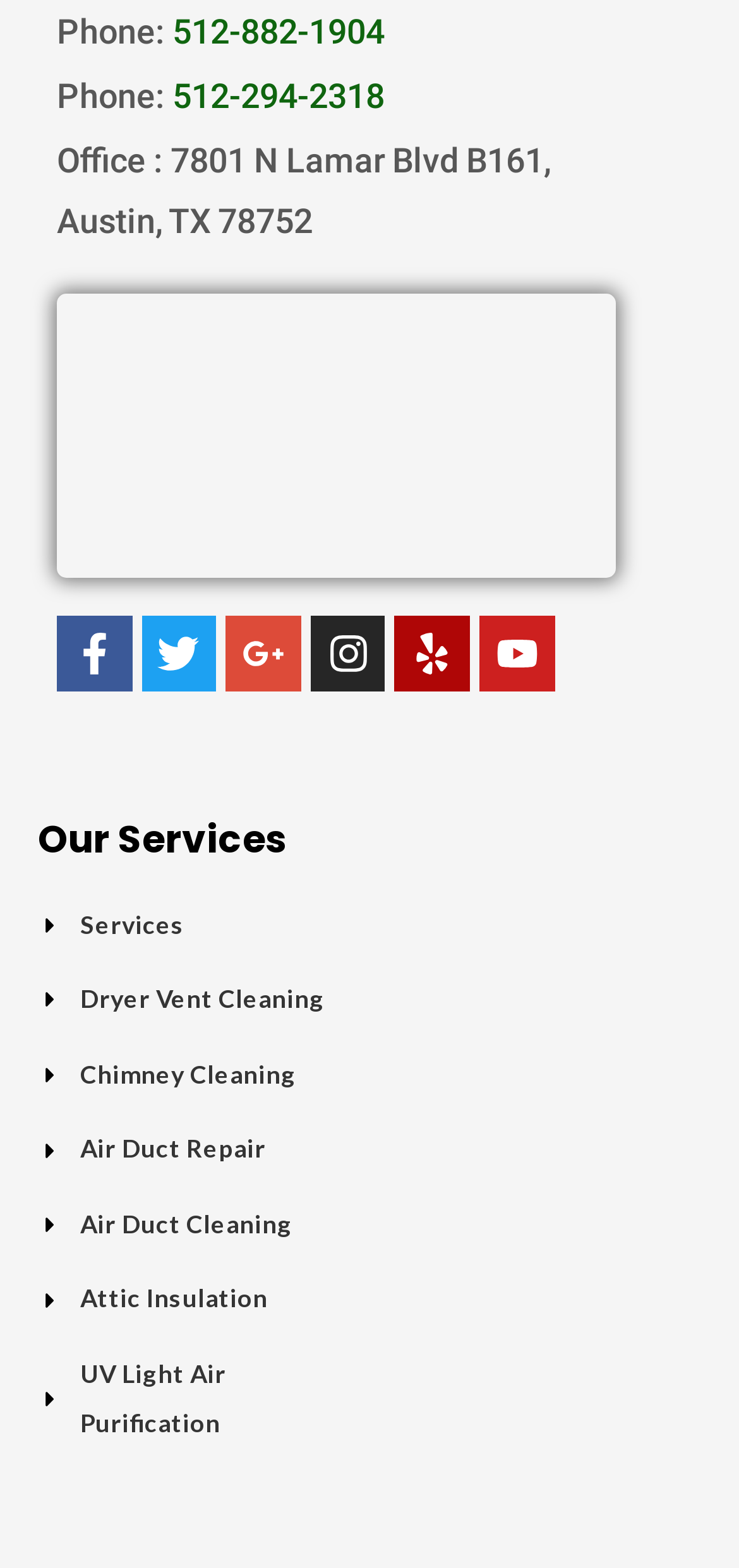Pinpoint the bounding box coordinates of the clickable area needed to execute the instruction: "Call the office phone number". The coordinates should be specified as four float numbers between 0 and 1, i.e., [left, top, right, bottom].

[0.077, 0.048, 0.233, 0.073]